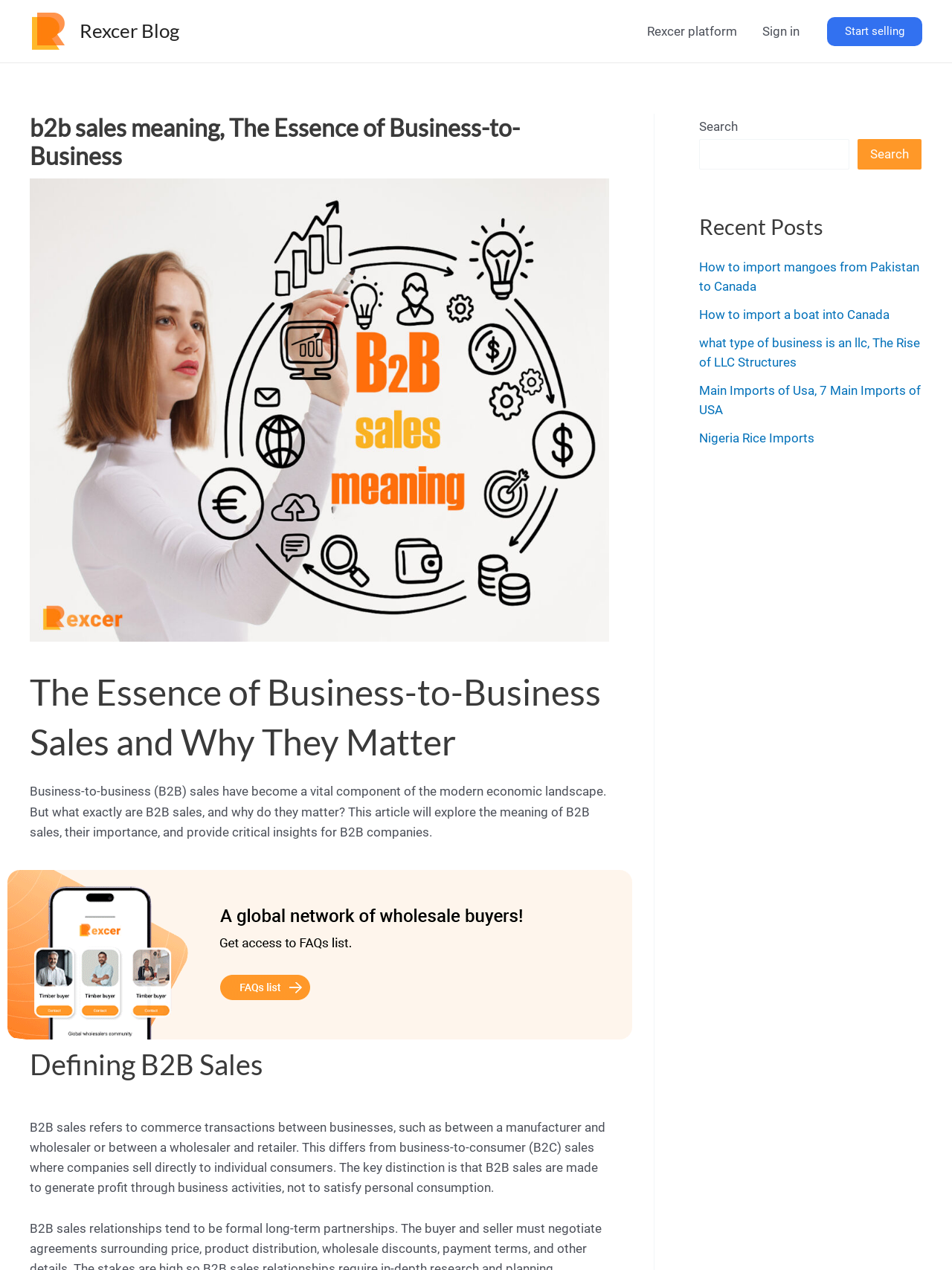Please find the bounding box coordinates of the element that must be clicked to perform the given instruction: "Read more about FamiSafe". The coordinates should be four float numbers from 0 to 1, i.e., [left, top, right, bottom].

None